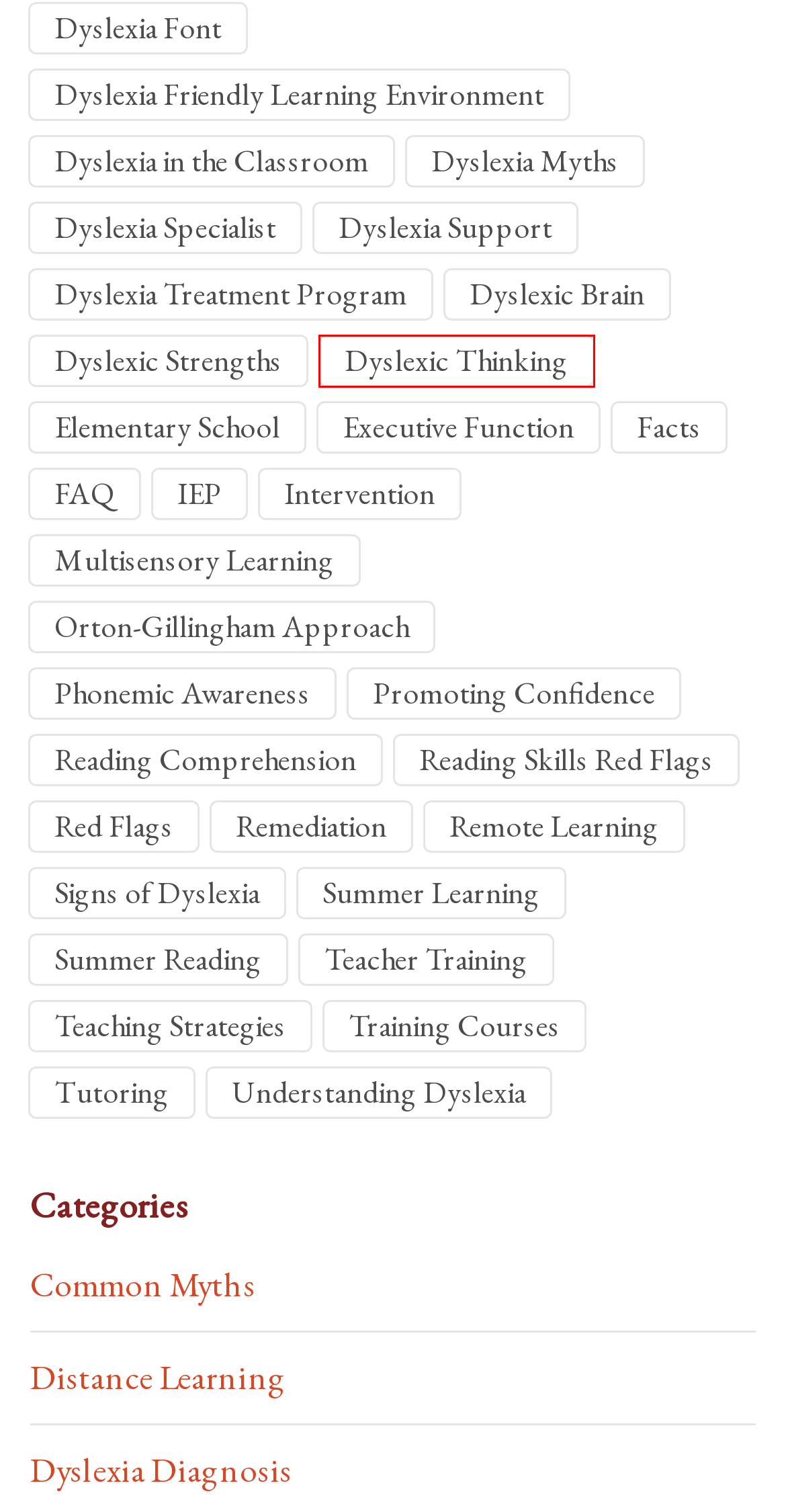Observe the provided screenshot of a webpage that has a red rectangle bounding box. Determine the webpage description that best matches the new webpage after clicking the element inside the red bounding box. Here are the candidates:
A. Dyslexic Strengths - ReadSource
B. Dyslexia Myths - ReadSource
C. Dyslexia Specialist - ReadSource
D. Signs of Dyslexia - ReadSource
E. Training Courses - ReadSource
F. Reading Skills Red Flags - ReadSource
G. Dyslexic Thinking - ReadSource
H. Summer Learning - ReadSource

G